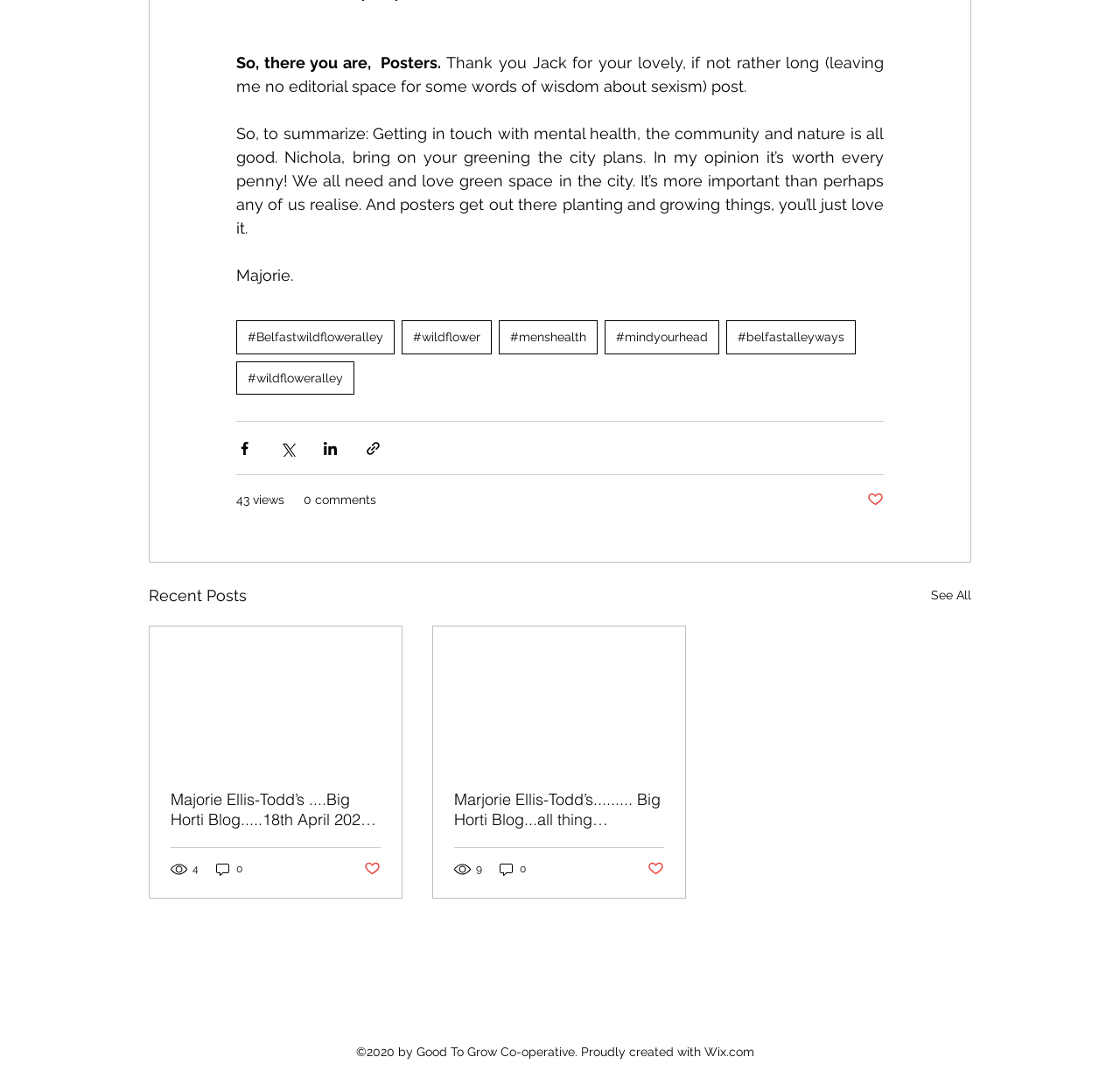What is the name of the author of the first article? Observe the screenshot and provide a one-word or short phrase answer.

Marjorie Ellis-Todd